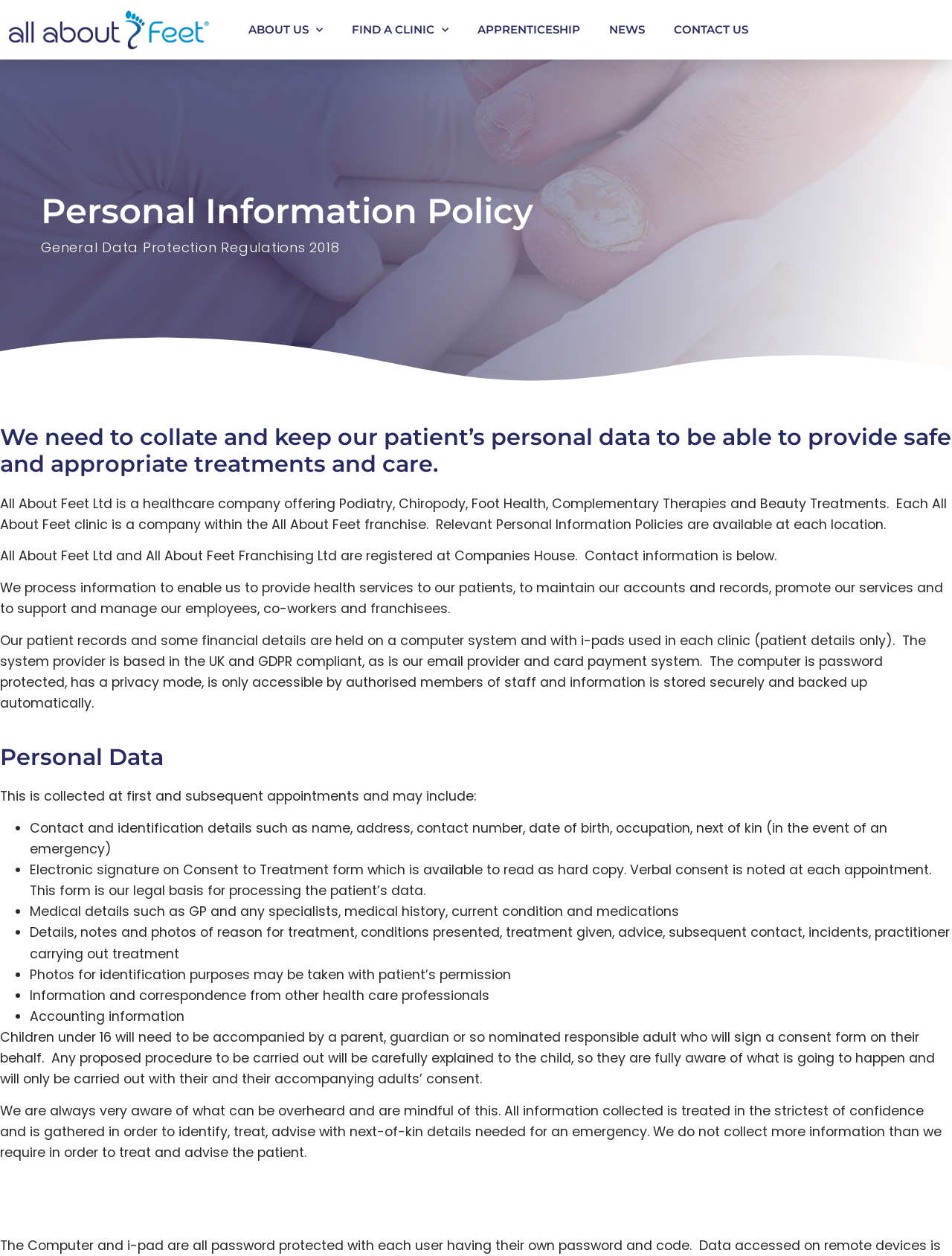Using the information in the image, give a comprehensive answer to the question: 
What type of information is collected from patients?

The webpage lists the types of information collected from patients, including contact and identification details, medical details, electronic signature on Consent to Treatment form, and photos for identification purposes, among others.